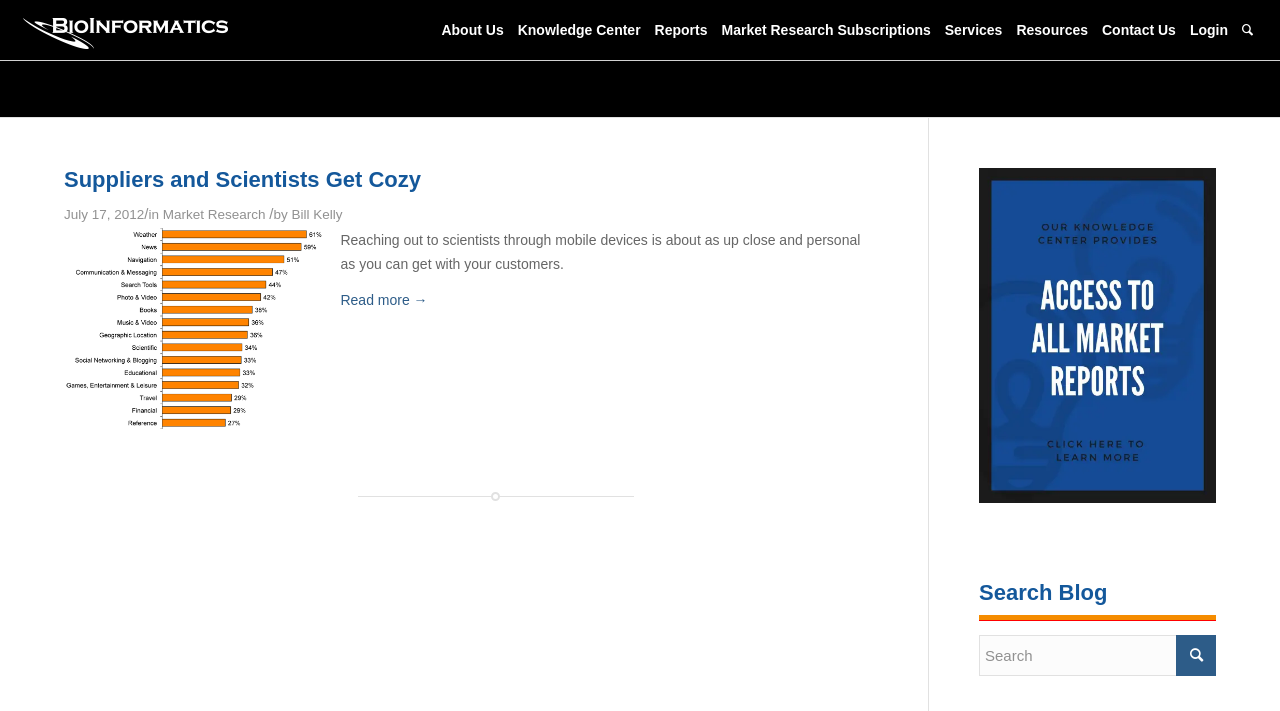What is the title of the first article?
Answer the question with a single word or phrase, referring to the image.

Suppliers and Scientists Get Cozy